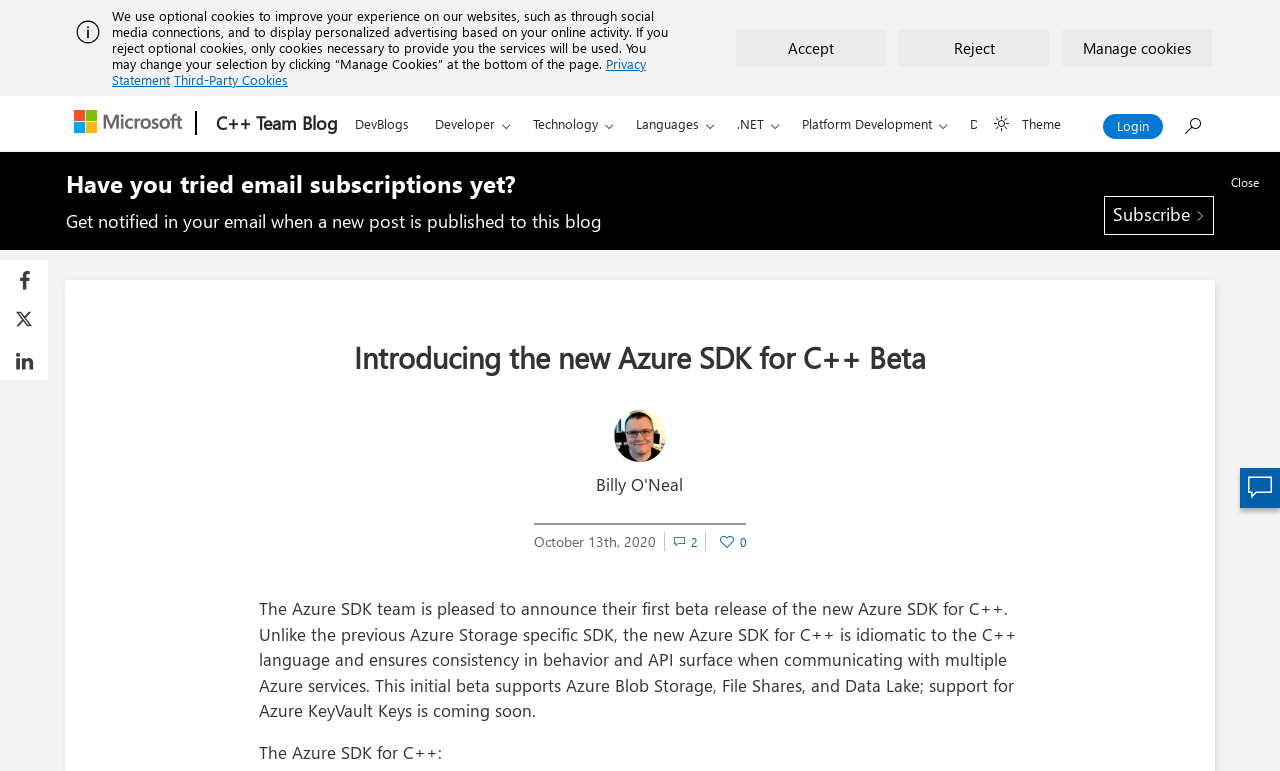Mark the bounding box of the element that matches the following description: "Platform Development".

[0.616, 0.126, 0.752, 0.195]